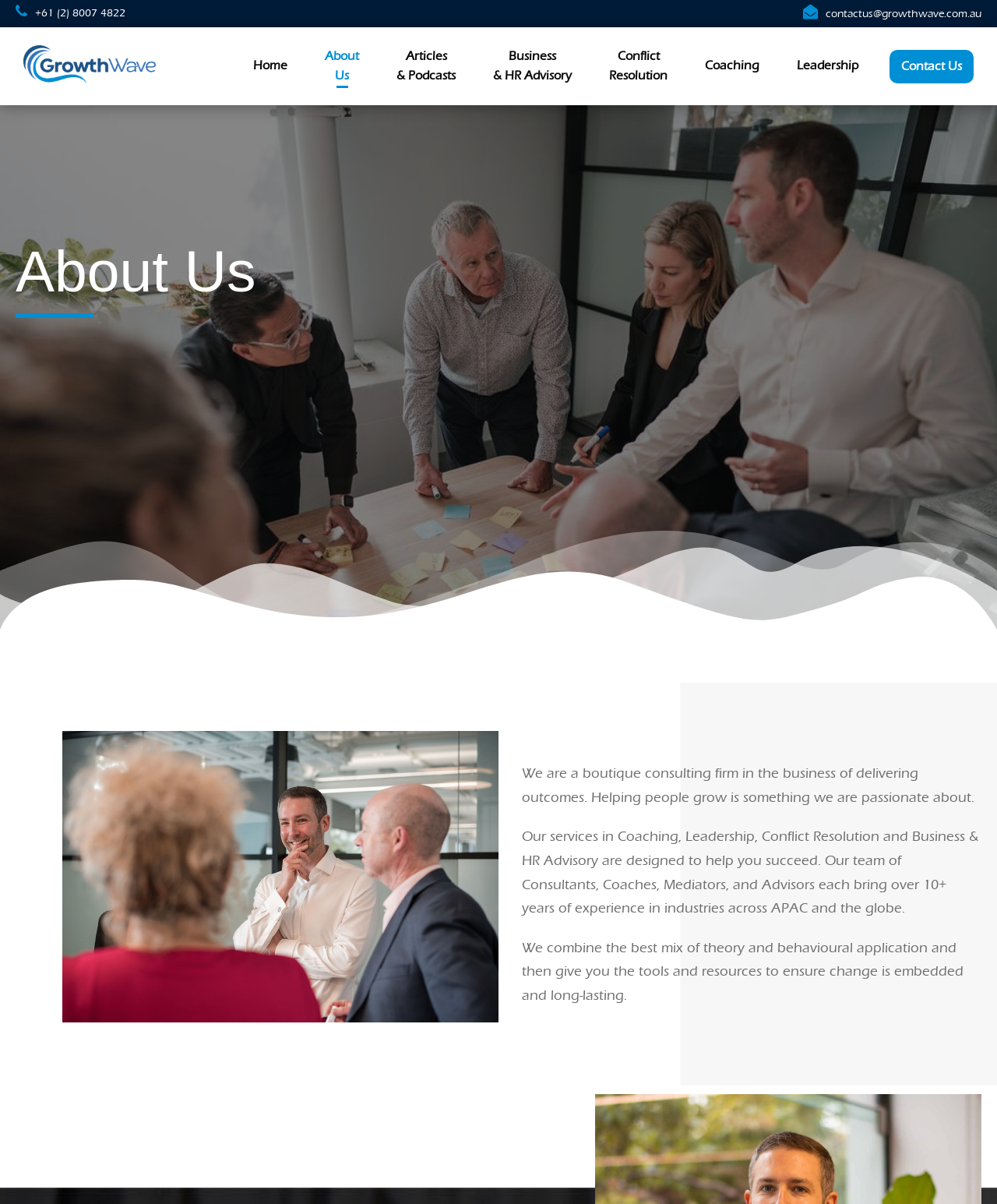Locate the bounding box coordinates of the segment that needs to be clicked to meet this instruction: "Go to Home page".

[0.254, 0.047, 0.288, 0.079]